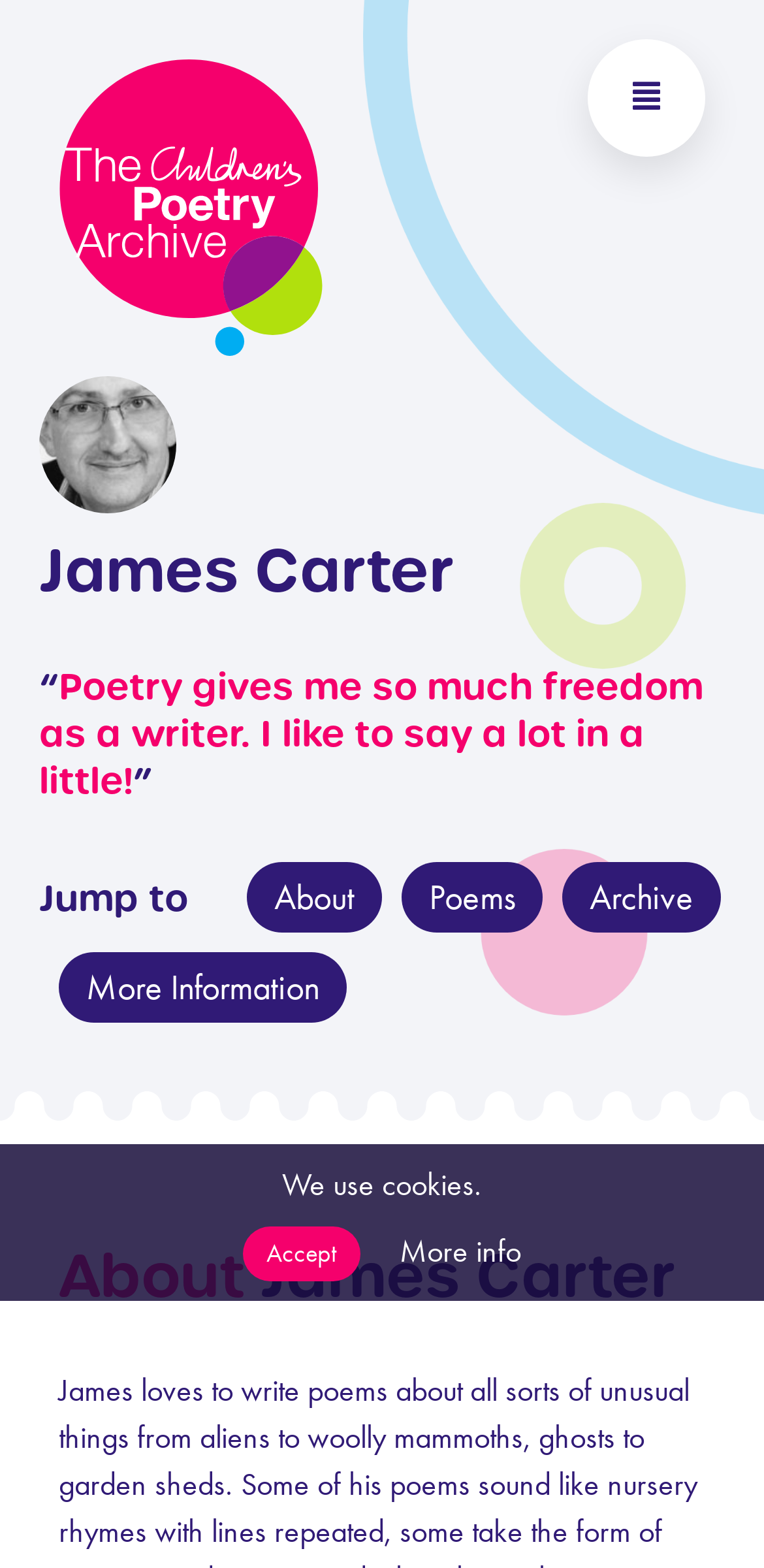Please identify the bounding box coordinates of the element I need to click to follow this instruction: "Learn more about James Carter".

[0.323, 0.55, 0.5, 0.595]